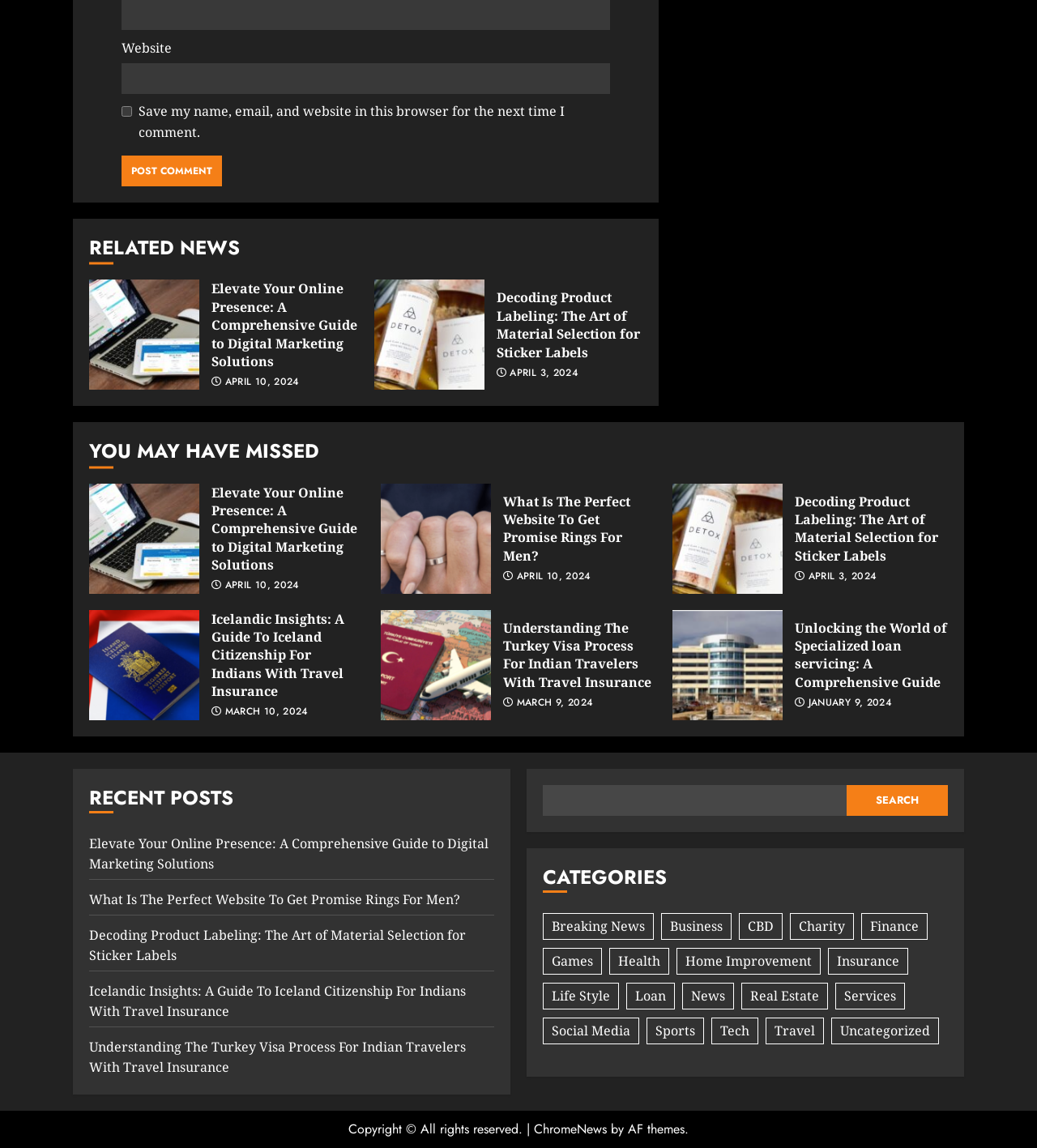Please determine the bounding box coordinates of the element's region to click for the following instruction: "search for something".

[0.816, 0.684, 0.914, 0.71]